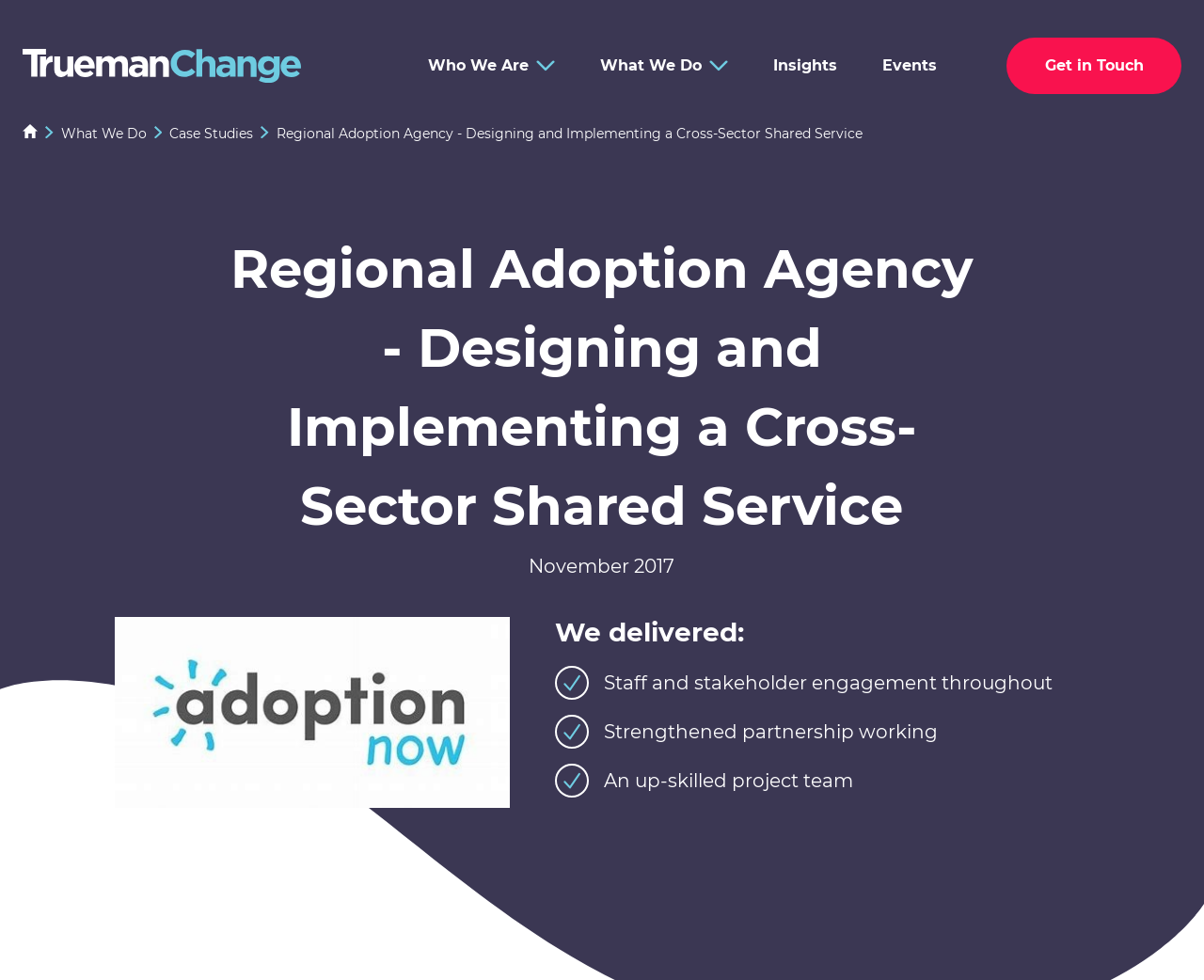Refer to the image and provide a thorough answer to this question:
What is the name of the company?

I found the company name by looking at the top-left corner of the webpage, where the logo is located. The logo is accompanied by the text 'Trueman Change', which suggests that it is the name of the company.